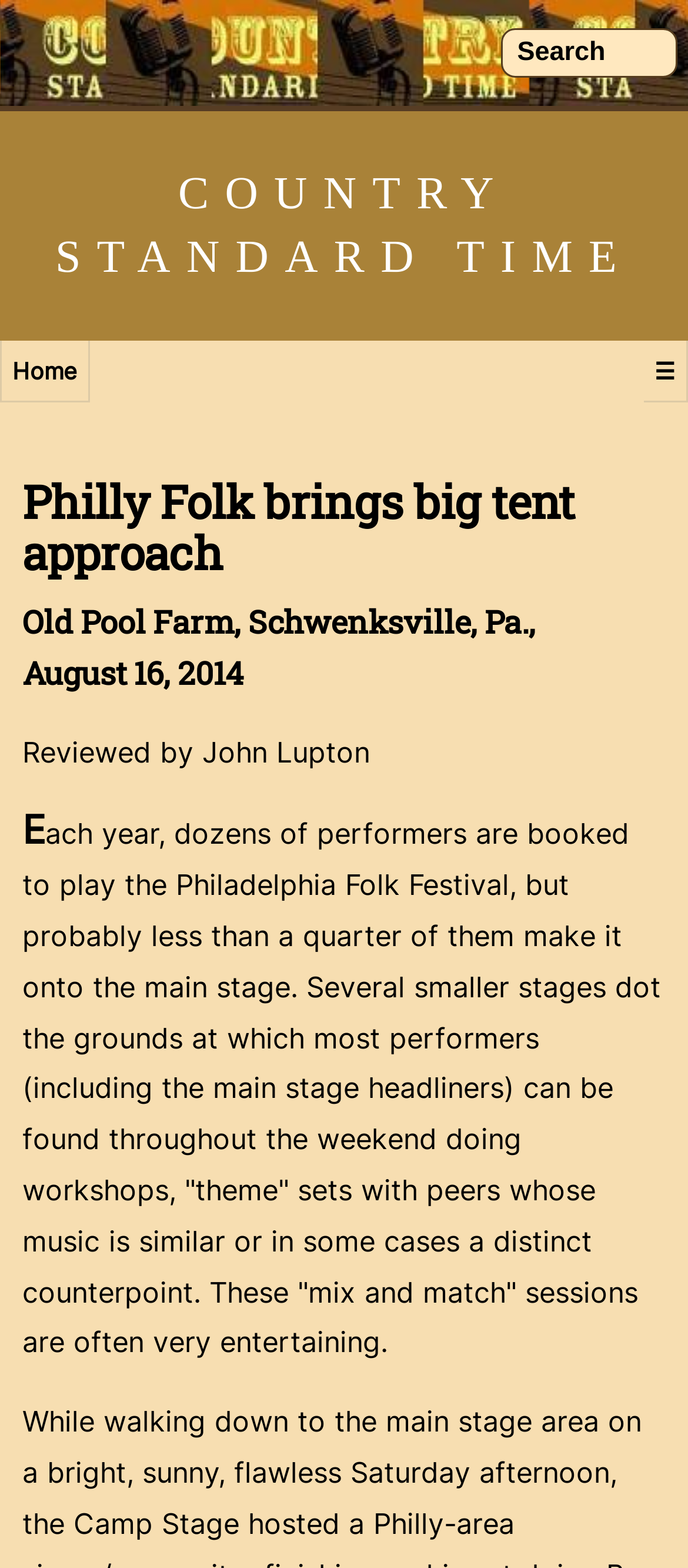Determine the bounding box coordinates for the HTML element described here: "COUNTRY STANDARD TIME".

[0.08, 0.107, 0.92, 0.18]